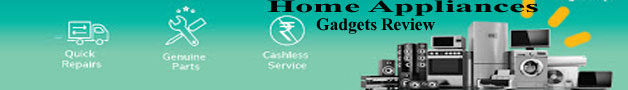What is the purpose of the 'Home Appliances Gadgets Review' service?
Please use the visual content to give a single word or phrase answer.

Comprehensive review